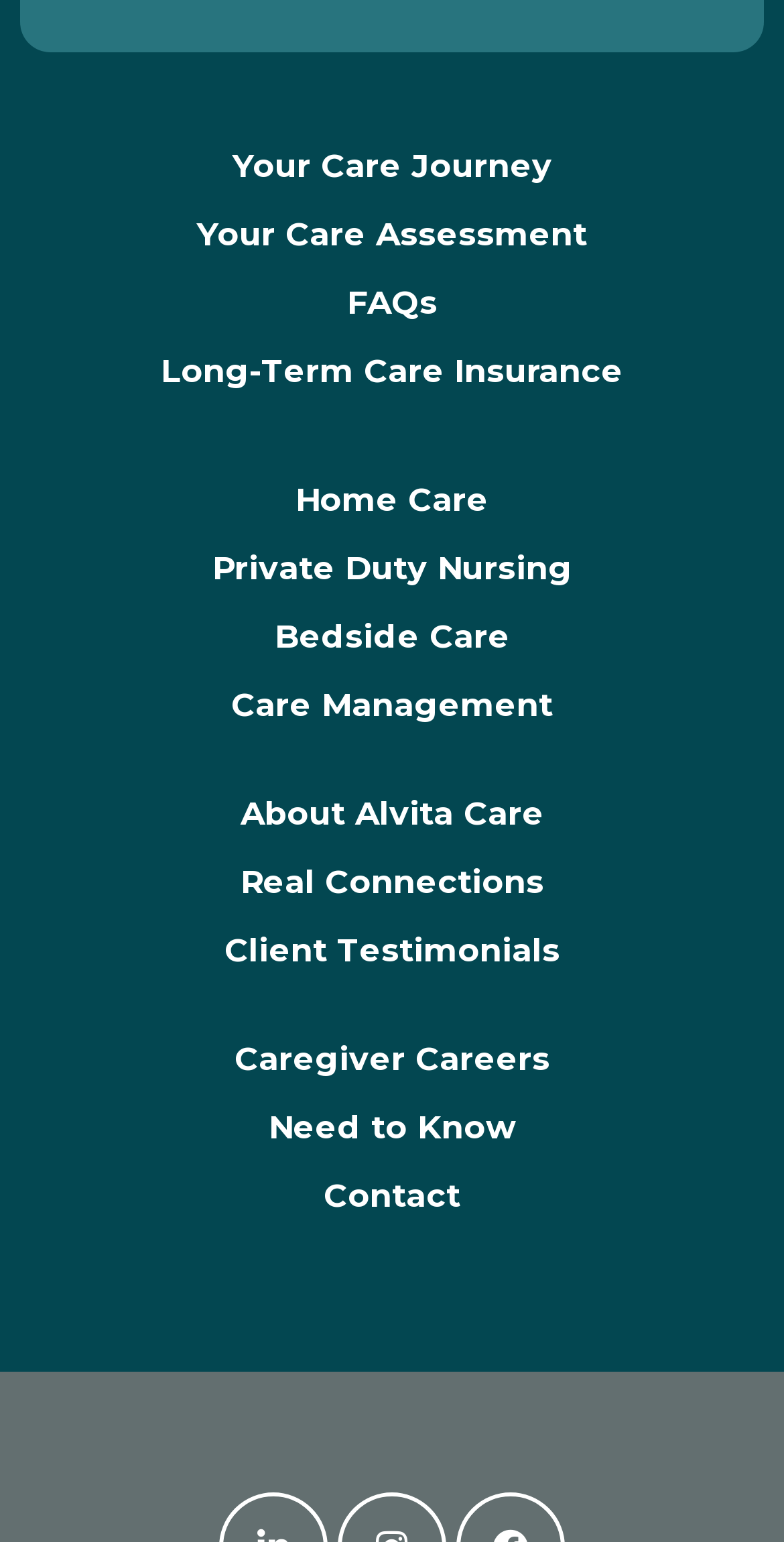Predict the bounding box coordinates of the area that should be clicked to accomplish the following instruction: "Contact Alvita Care". The bounding box coordinates should consist of four float numbers between 0 and 1, i.e., [left, top, right, bottom].

[0.247, 0.753, 0.753, 0.798]